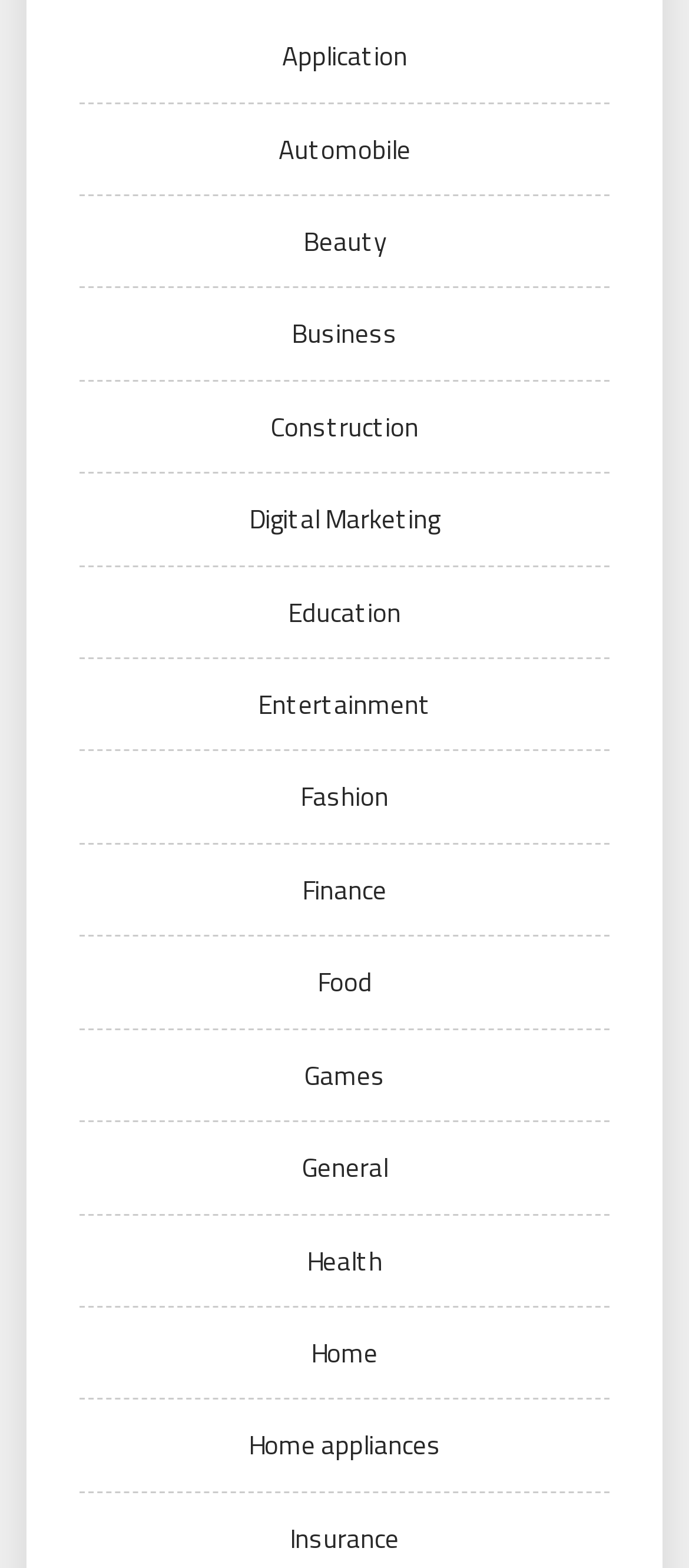Respond with a single word or phrase for the following question: 
Are the categories listed in alphabetical order?

Yes